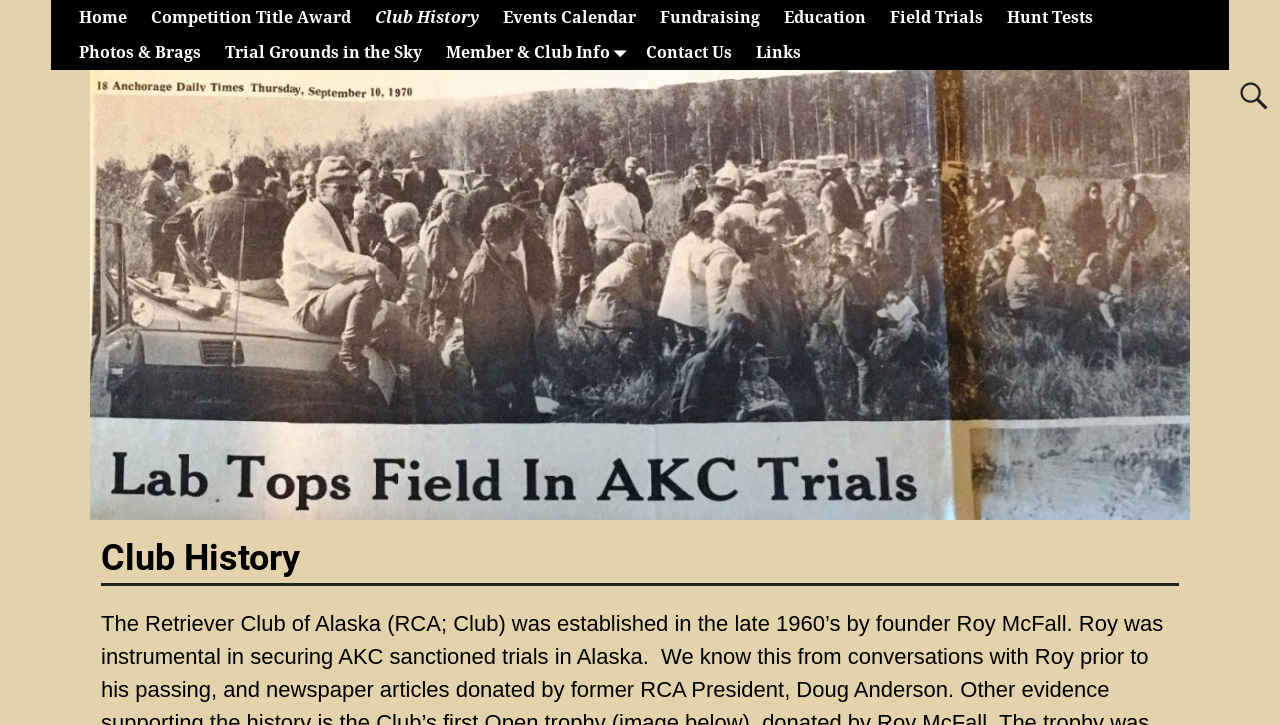Provide a brief response in the form of a single word or phrase:
What is the name of the club?

Retriever Club of Alaska